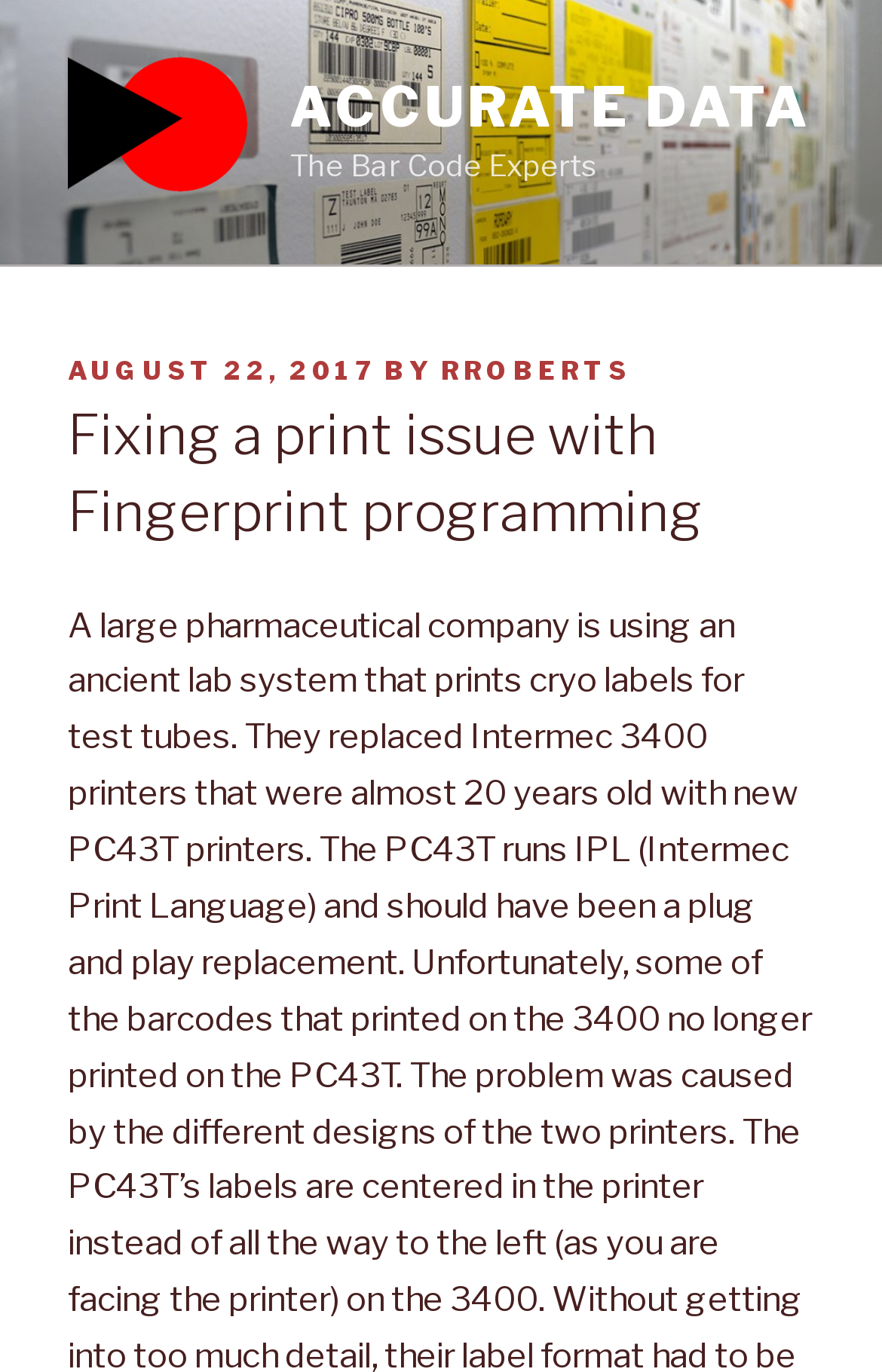Predict the bounding box of the UI element based on the description: "Accurate Data". The coordinates should be four float numbers between 0 and 1, formatted as [left, top, right, bottom].

[0.328, 0.055, 0.92, 0.102]